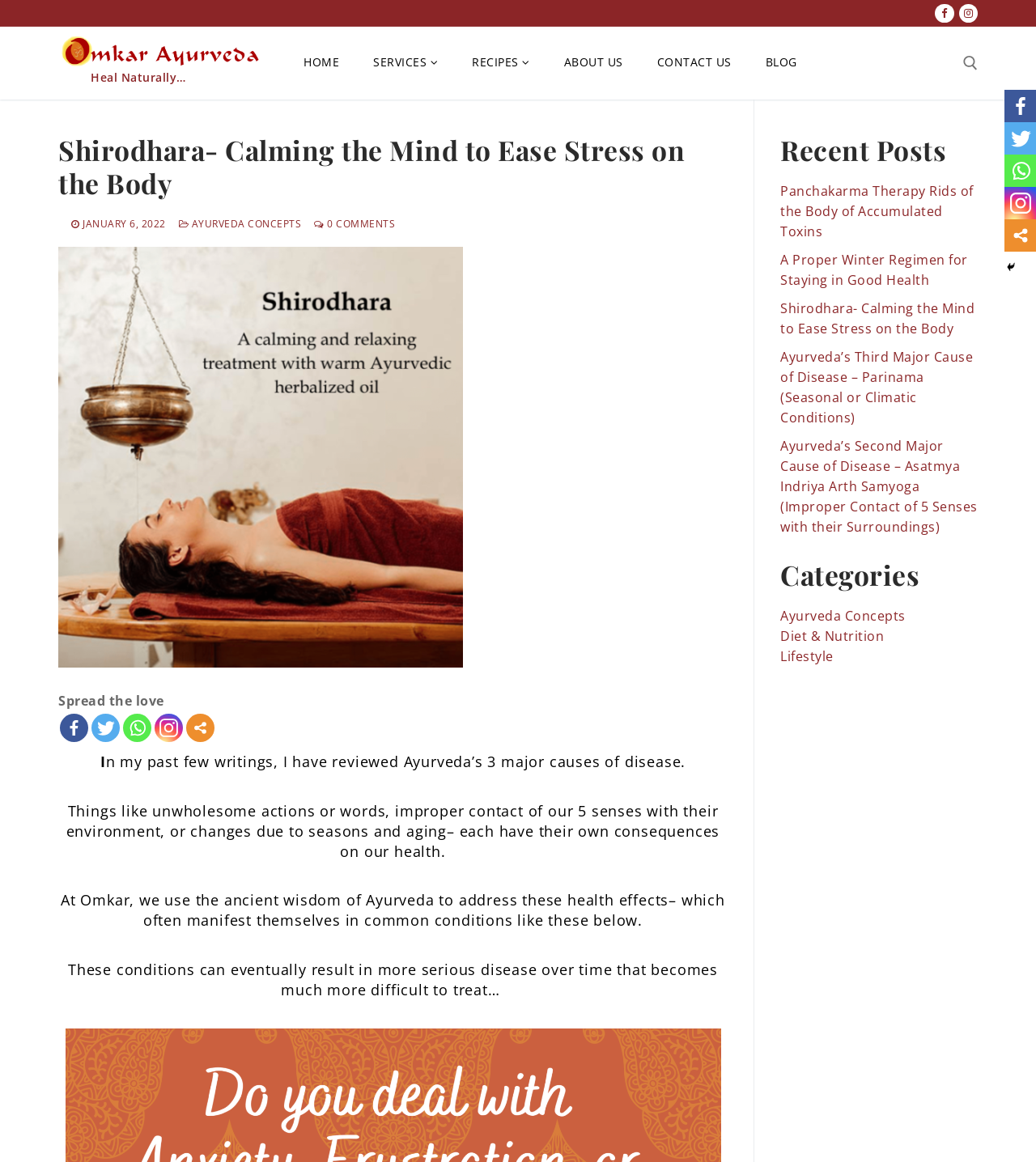Articulate a complete and detailed caption of the webpage elements.

This webpage is about Omkar Ayurveda, a website focused on Ayurvedic practices and wellness. At the top right corner, there are social media links to Facebook and Instagram. Below that, there is a navigation menu with links to "Home", "Services", "Recipes", "About Us", "Contact Us", and "Blog". 

On the left side, there is a search bar with a button to search for specific content. Above the search bar, there is a heading that reads "Shirodhara - Calming the Mind to Ease Stress on the Body", which is the title of the current blog post. 

The blog post itself is divided into sections. The first section has a date "JANUARY 6, 2022" and is categorized under "AYURVEDA CONCEPTS". There is also an image related to Shirodhara, an Ayurvedic body treatment. 

The main content of the blog post discusses the importance of calming the mind to achieve harmony in the body, according to Ayurvedic principles. It also mentions that unwholesome actions, improper contact of the senses with their environment, and changes due to seasons and aging can have consequences on our health. 

On the right side, there are links to recent posts, including "Panchakarma Therapy Rids of the Body of Accumulated Toxins", "A Proper Winter Regimen for Staying in Good Health", and others. Below that, there are categories such as "Ayurveda Concepts", "Diet & Nutrition", and "Lifestyle". 

At the bottom of the page, there are social media links to share the content on Facebook, Twitter, WhatsApp, and Instagram.